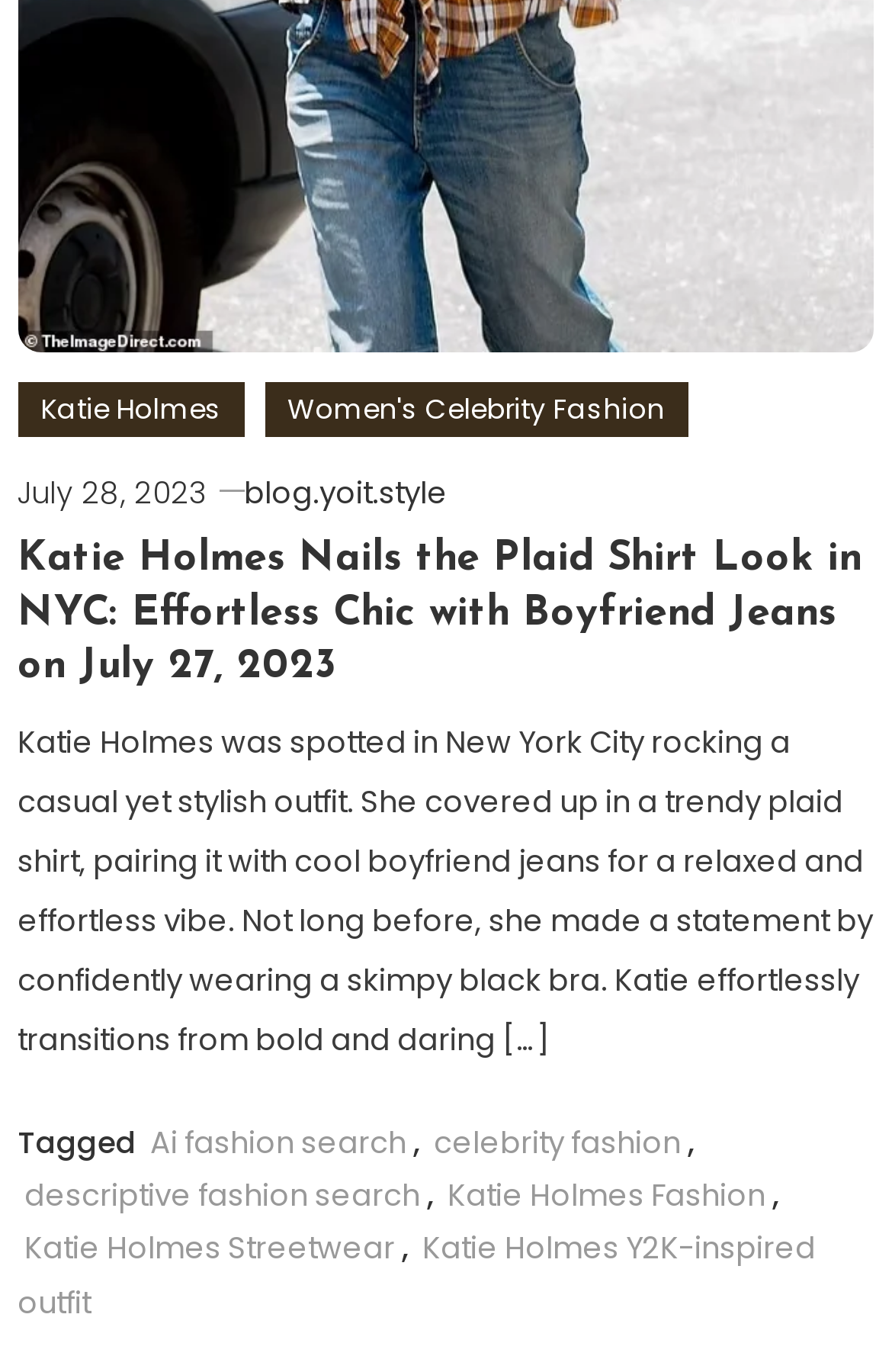Give the bounding box coordinates for the element described as: "Presentation Folders".

None